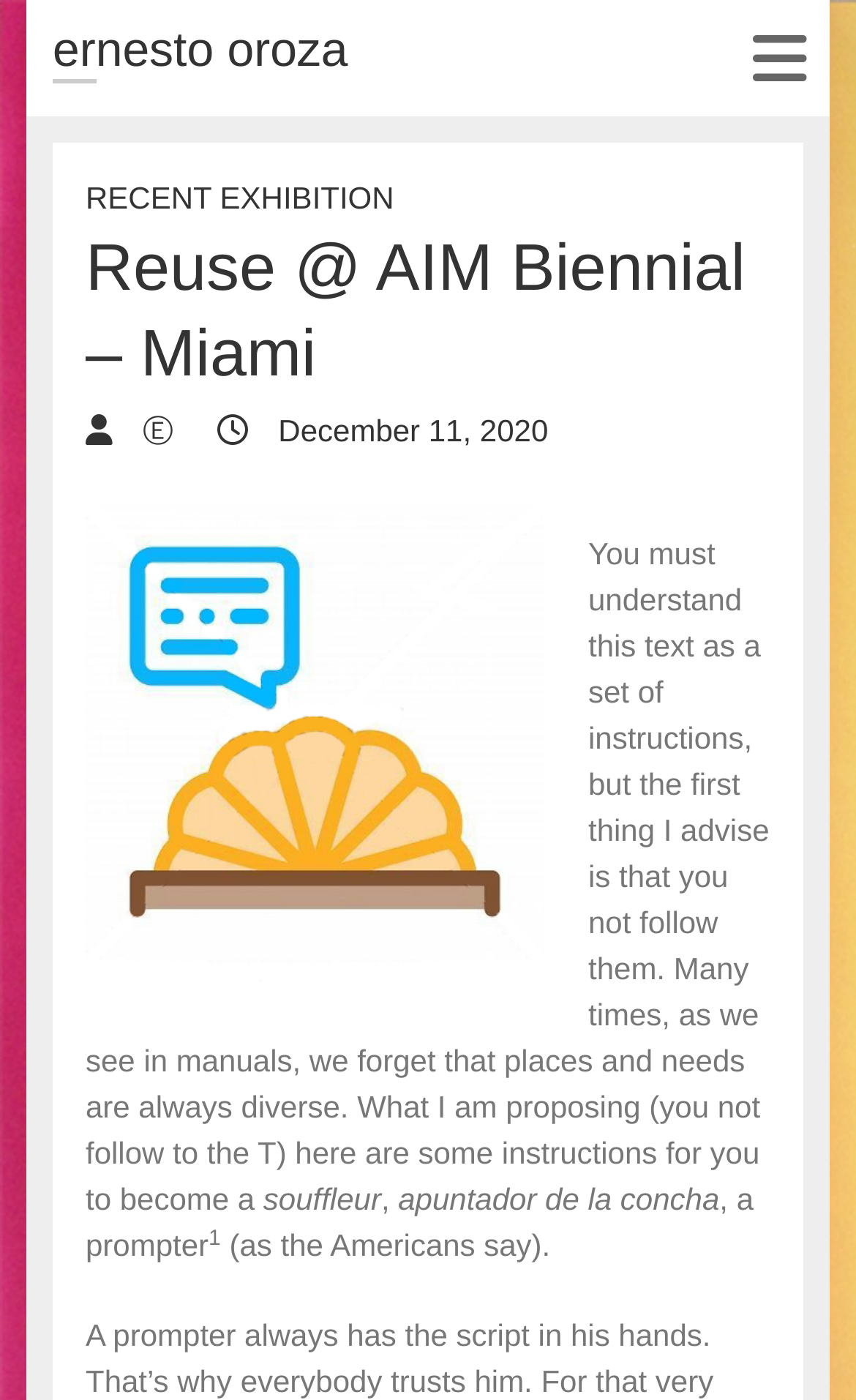Look at the image and give a detailed response to the following question: What is the theme of the exhibition?

The theme of the exhibition can be inferred from the heading element at the top of the page, which contains the text 'Reuse @ AIM Biennial – Miami'. This suggests that the exhibition is related to the theme of reuse.